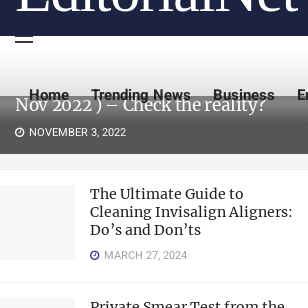What is the topic of the highlighted segment?
Please interpret the details in the image and answer the question thoroughly.

The caption states that 'The layout suggests a structured webpage featuring various articles, with the highlighted segment focusing on crossword challenges.'